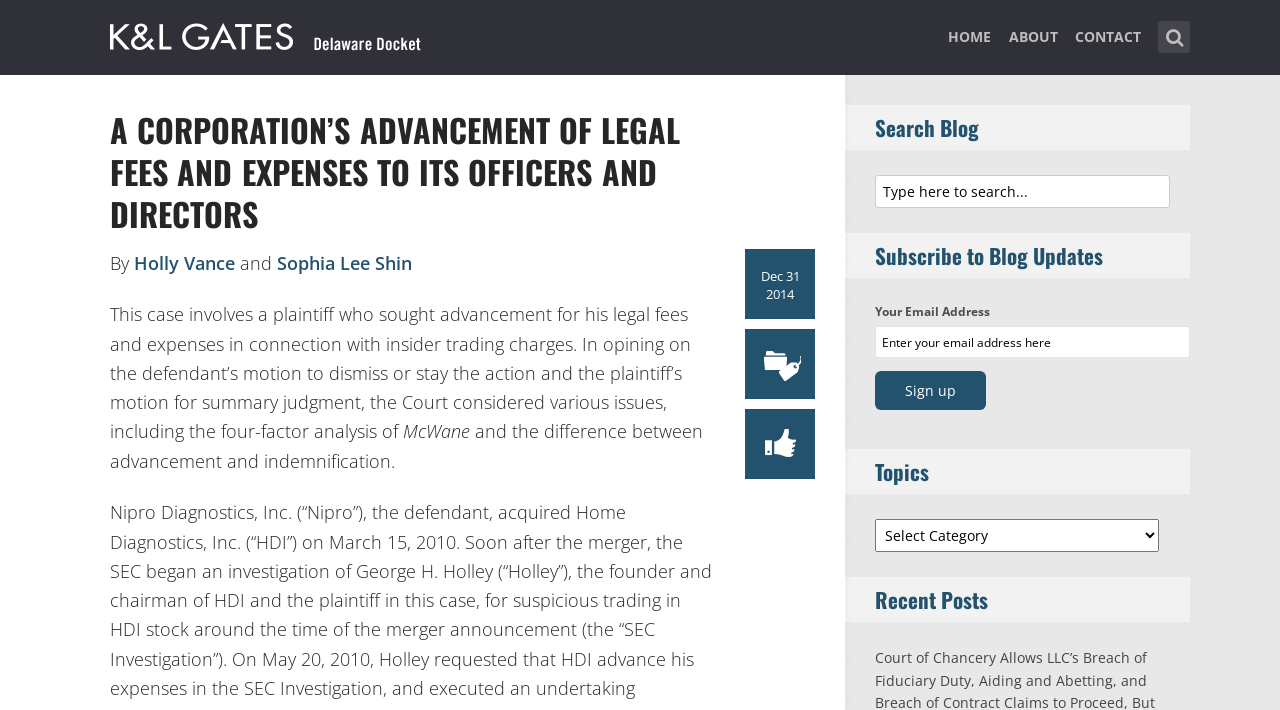Using the image as a reference, answer the following question in as much detail as possible:
What is the date of the blog post?

The date of the blog post can be found in the static text element 'Dec 31 2014' located at the top of the webpage, which indicates the publication date of the article.